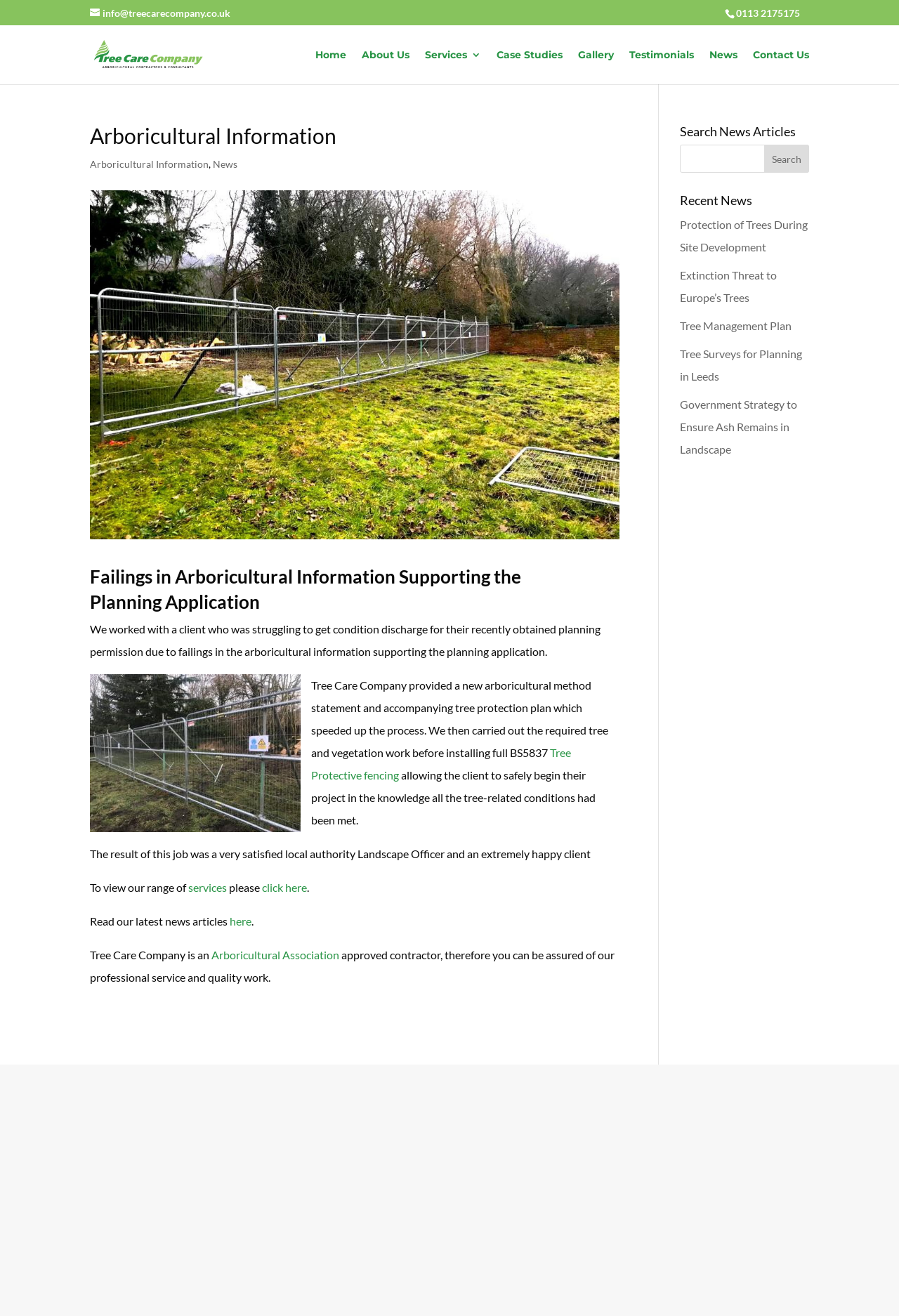Specify the bounding box coordinates of the element's area that should be clicked to execute the given instruction: "Get a quote on your project today". The coordinates should be four float numbers between 0 and 1, i.e., [left, top, right, bottom].

[0.1, 0.854, 0.478, 0.92]